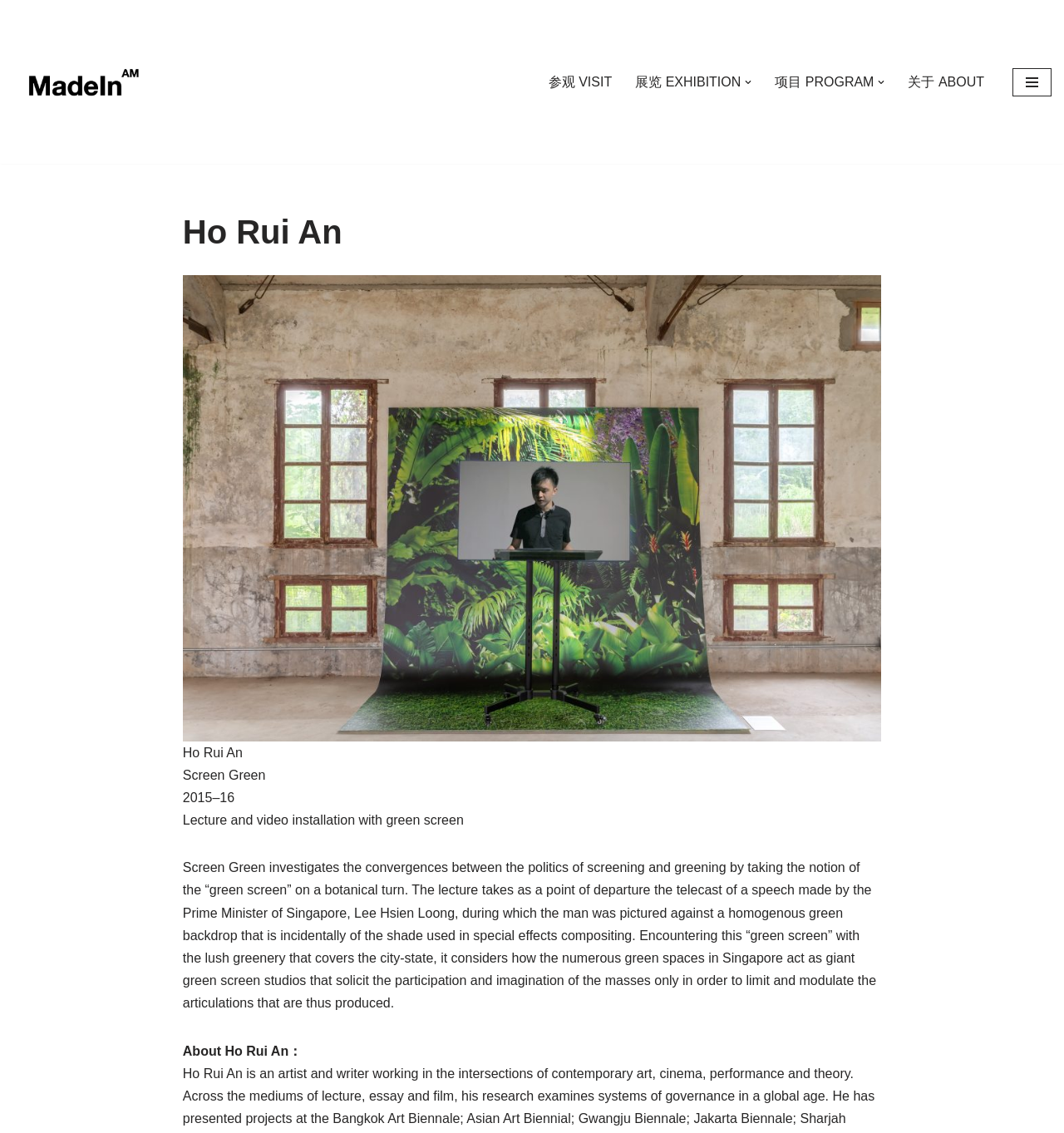Find the bounding box of the UI element described as: "跳至正文". The bounding box coordinates should be given as four float values between 0 and 1, i.e., [left, top, right, bottom].

[0.0, 0.023, 0.023, 0.038]